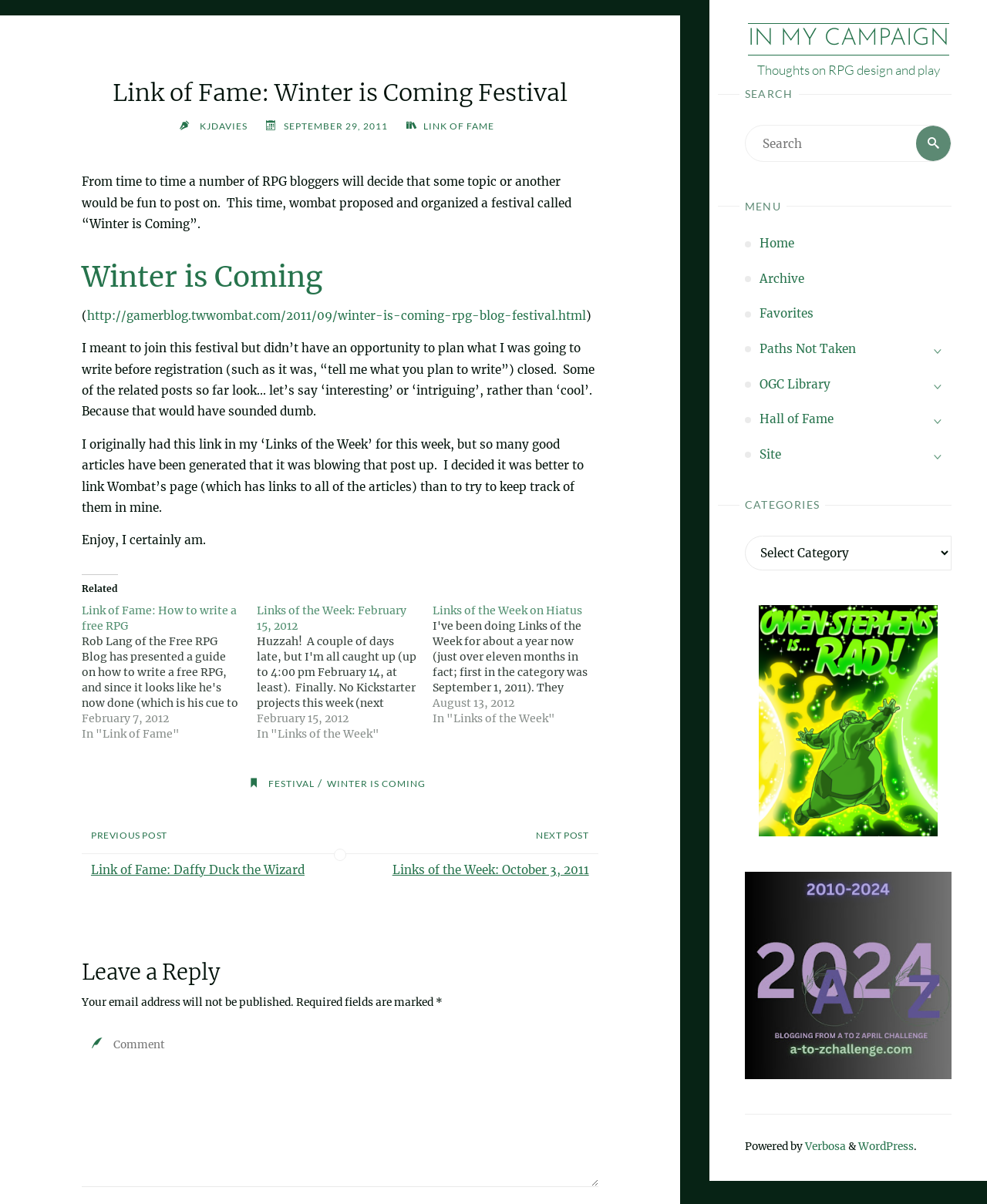Determine the bounding box coordinates of the target area to click to execute the following instruction: "Go to Home page."

[0.77, 0.188, 0.805, 0.217]